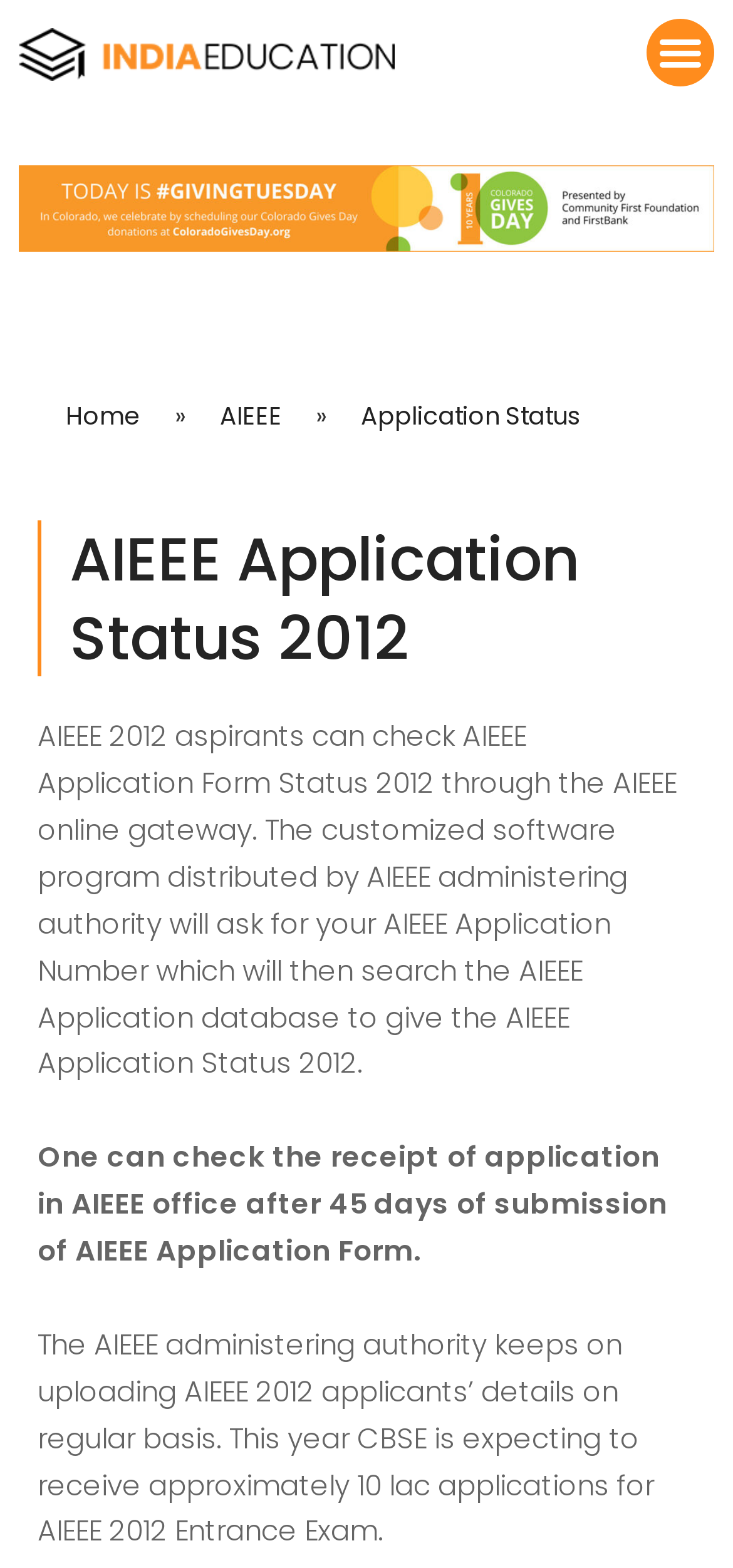How long does it take to receive the receipt of application in AIEEE office?
Look at the image and respond with a one-word or short phrase answer.

45 days